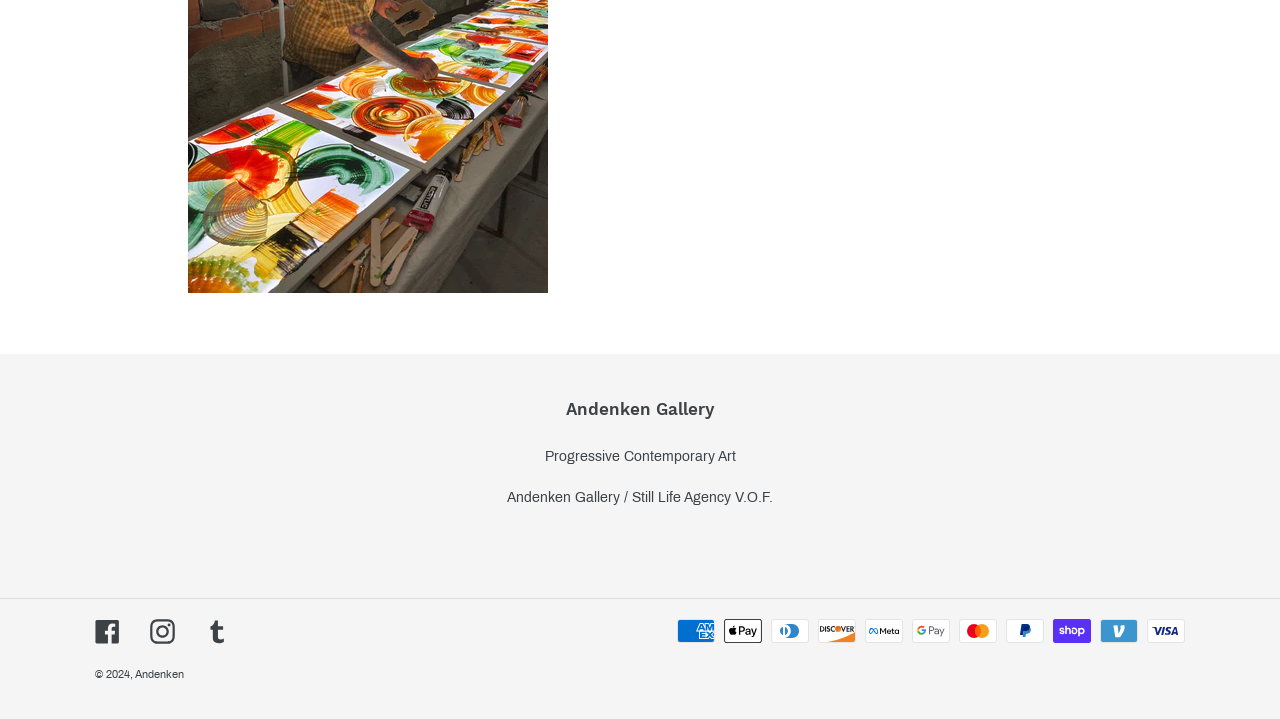What is the copyright year?
Using the image, provide a concise answer in one word or a short phrase.

2024